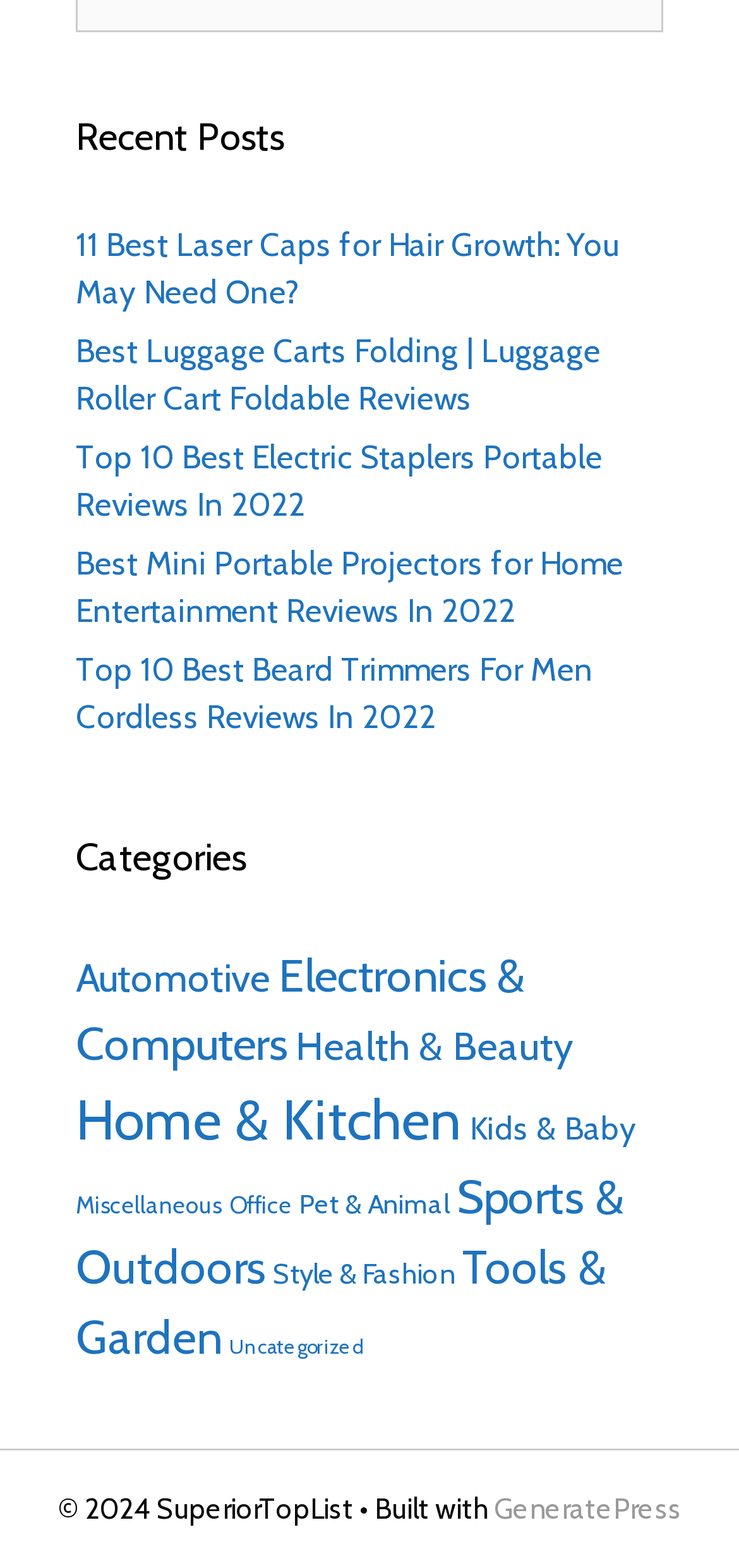Reply to the question with a single word or phrase:
What is the copyright year of this webpage?

2024